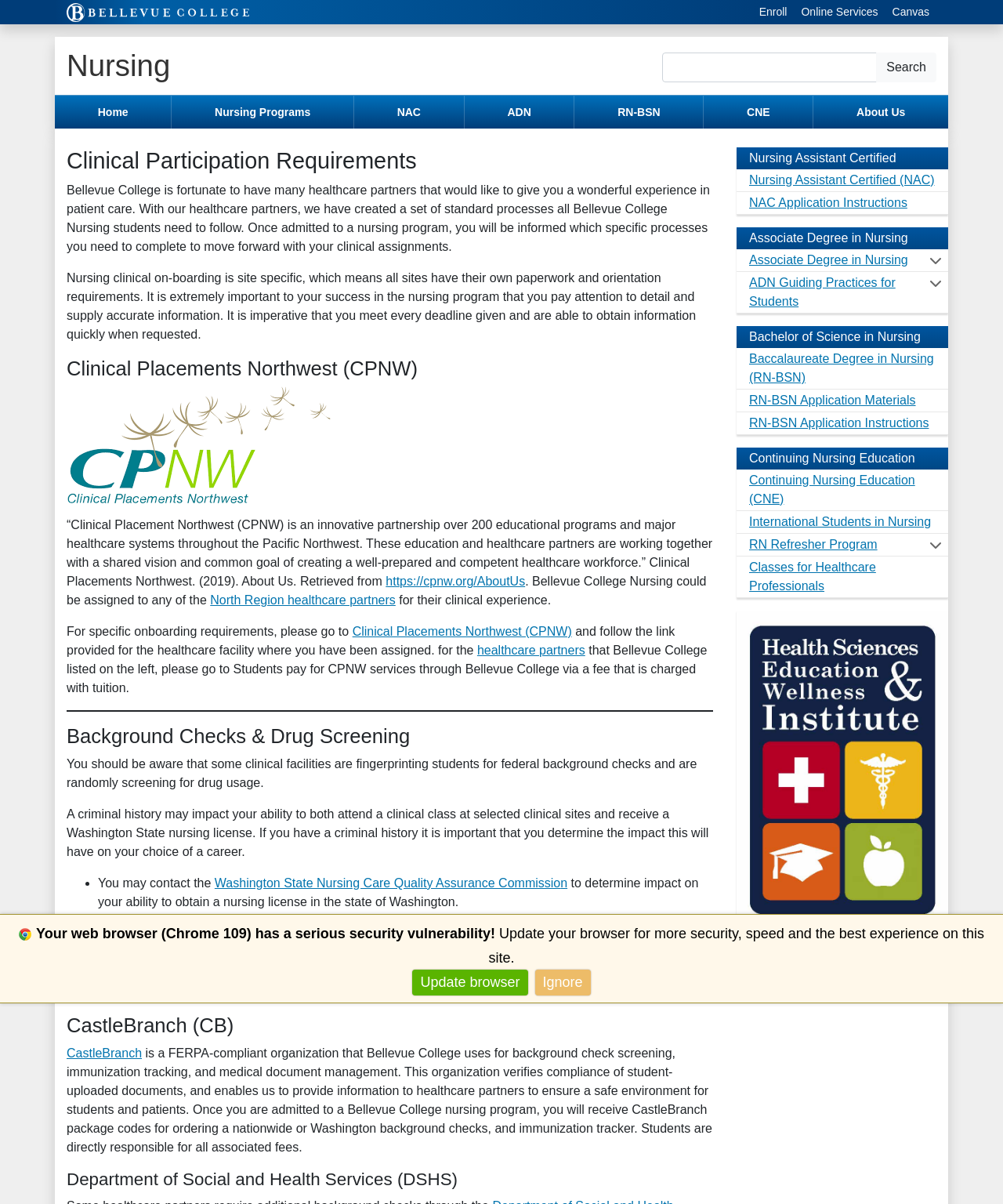Determine the bounding box coordinates of the element's region needed to click to follow the instruction: "Update browser". Provide these coordinates as four float numbers between 0 and 1, formatted as [left, top, right, bottom].

[0.411, 0.806, 0.526, 0.827]